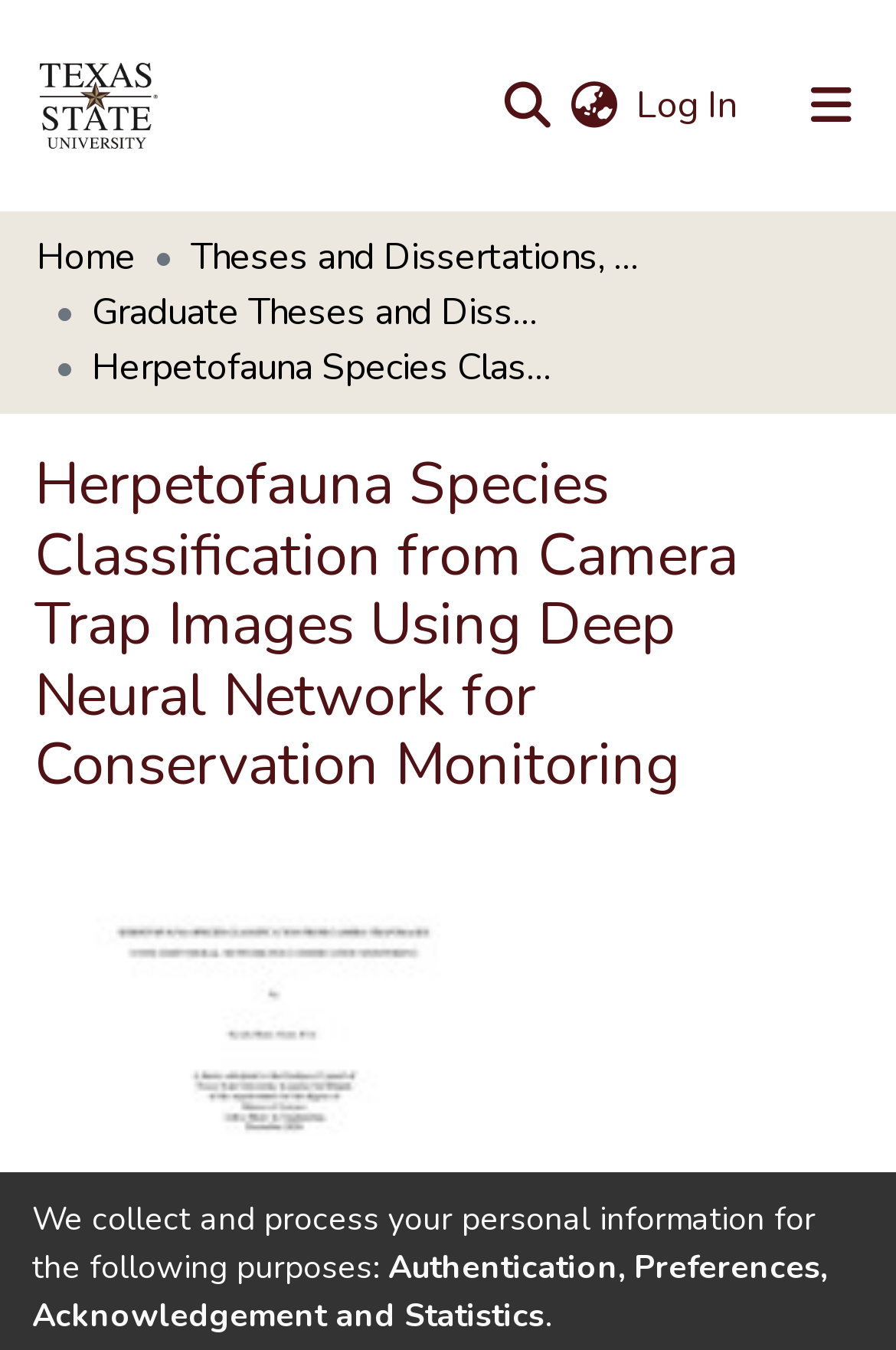Please locate the bounding box coordinates of the region I need to click to follow this instruction: "Log in".

[0.705, 0.06, 0.826, 0.097]